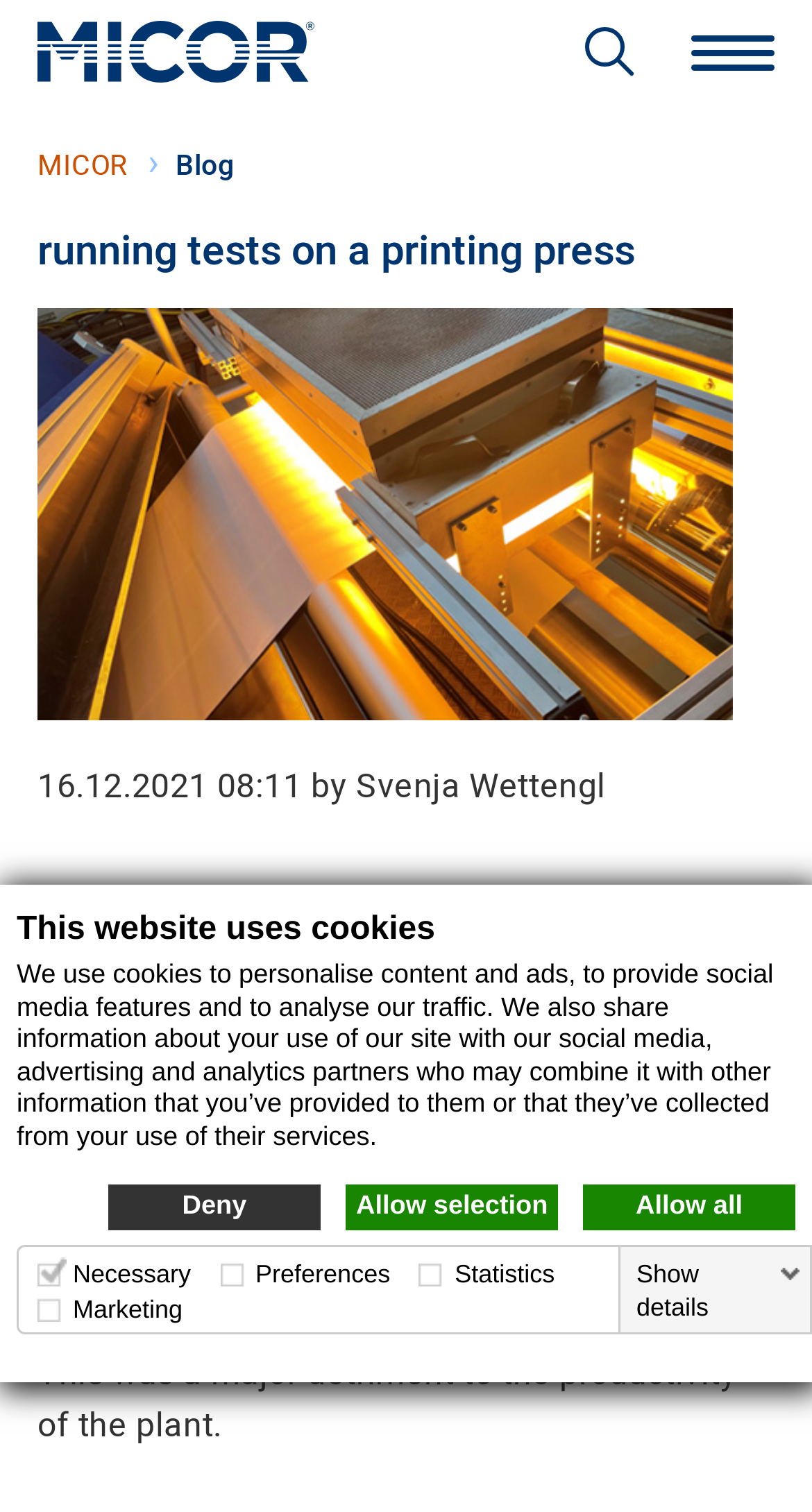Refer to the screenshot and answer the following question in detail:
What is the date of the latest article?

The date of the latest article can be found below the article title, where it says '16.12.2021 08:11'. This indicates that the article was published on December 16, 2021.